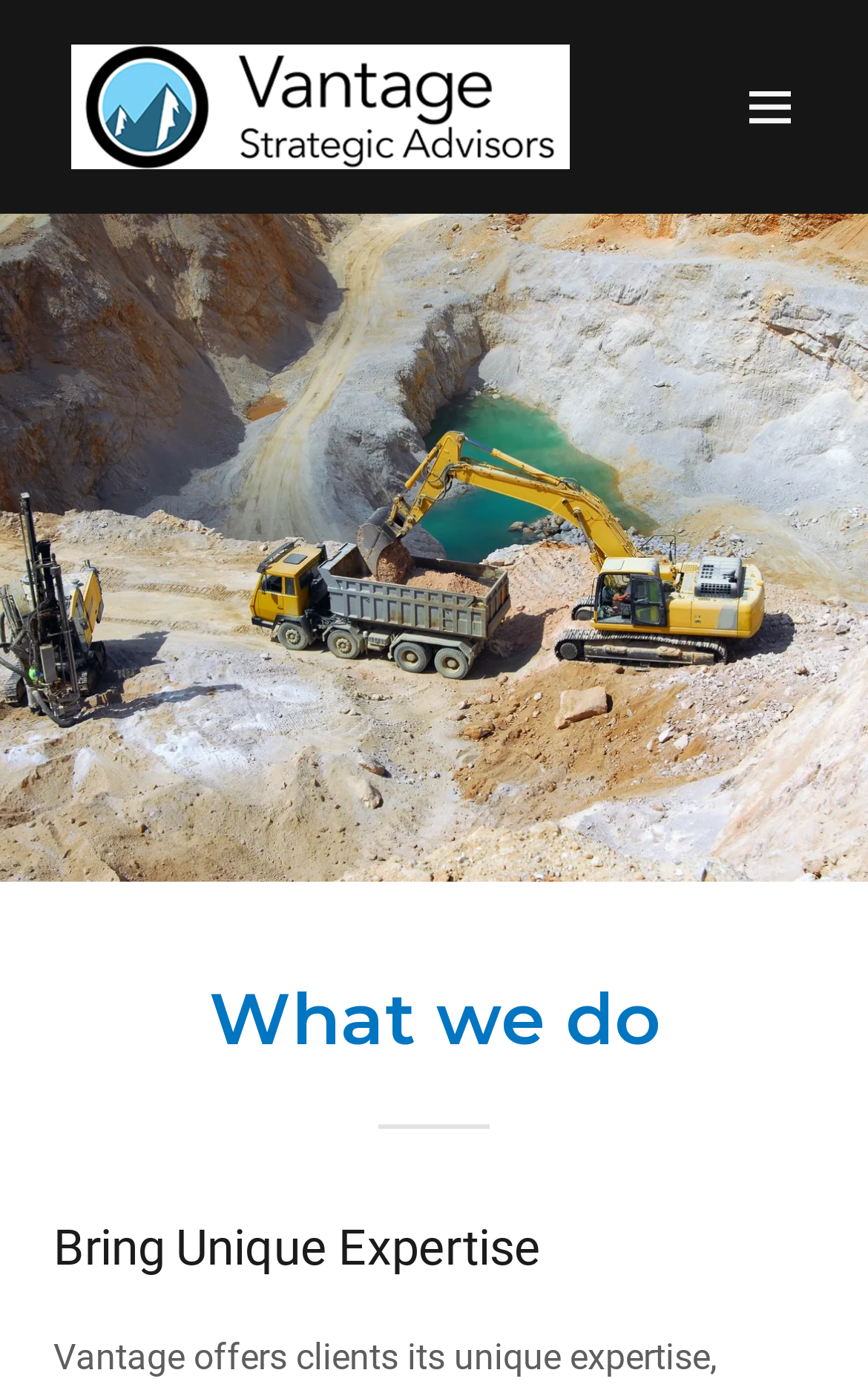Give a one-word or short phrase answer to this question: 
How many links are there on the webpage?

1